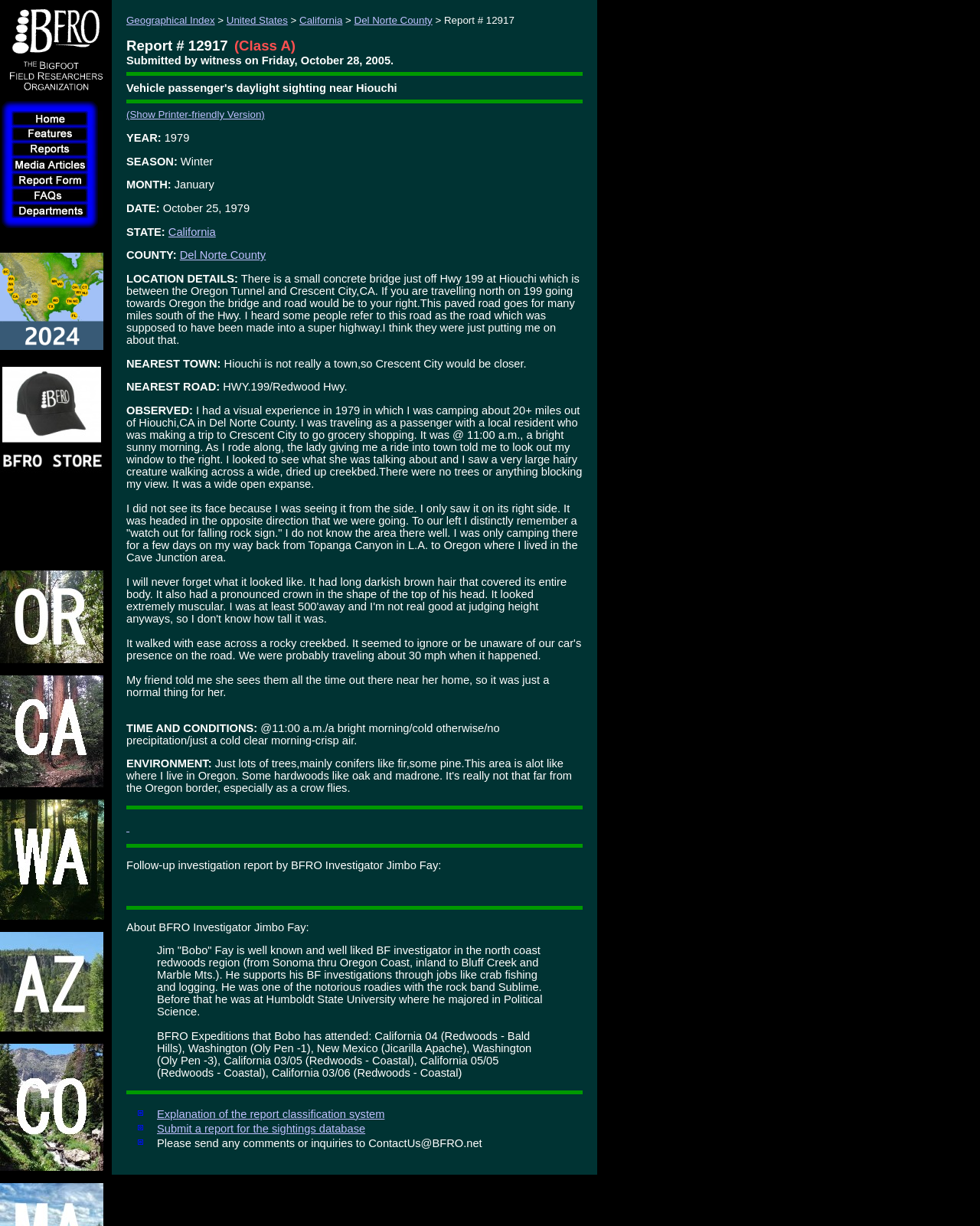Given the description "United States", determine the bounding box of the corresponding UI element.

[0.231, 0.012, 0.294, 0.021]